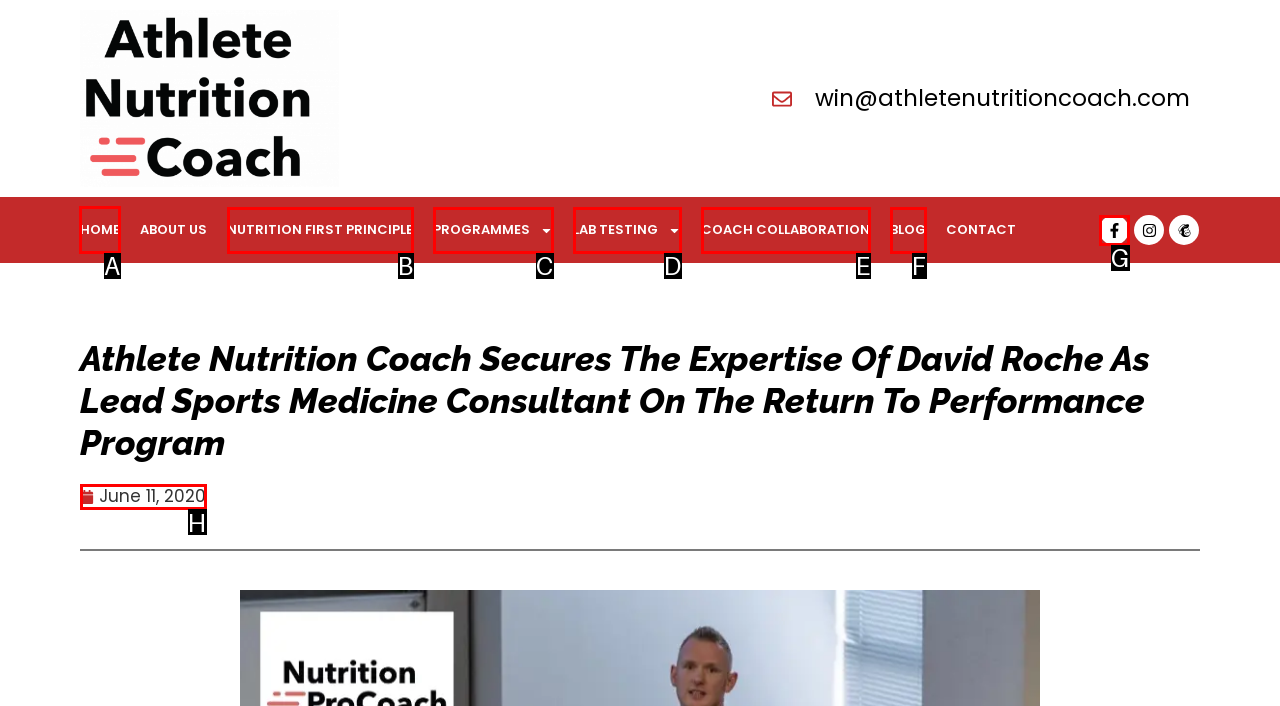Choose the correct UI element to click for this task: Click HOME Answer using the letter from the given choices.

A